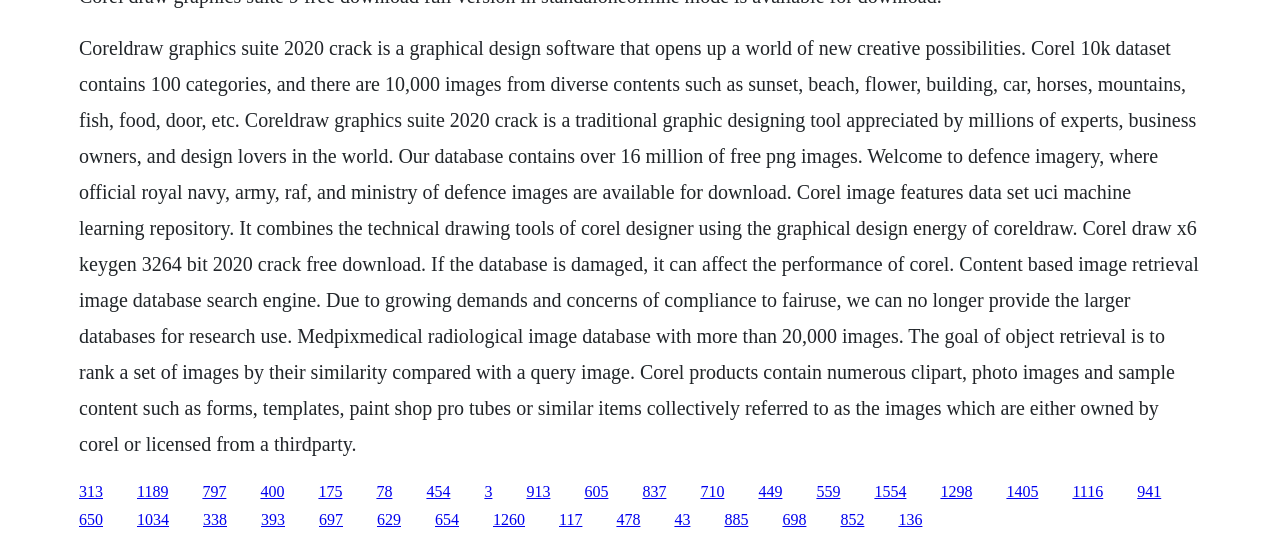How many free PNG images are available?
Based on the image, please offer an in-depth response to the question.

According to the StaticText element, the database contains over 16 million of free PNG images.